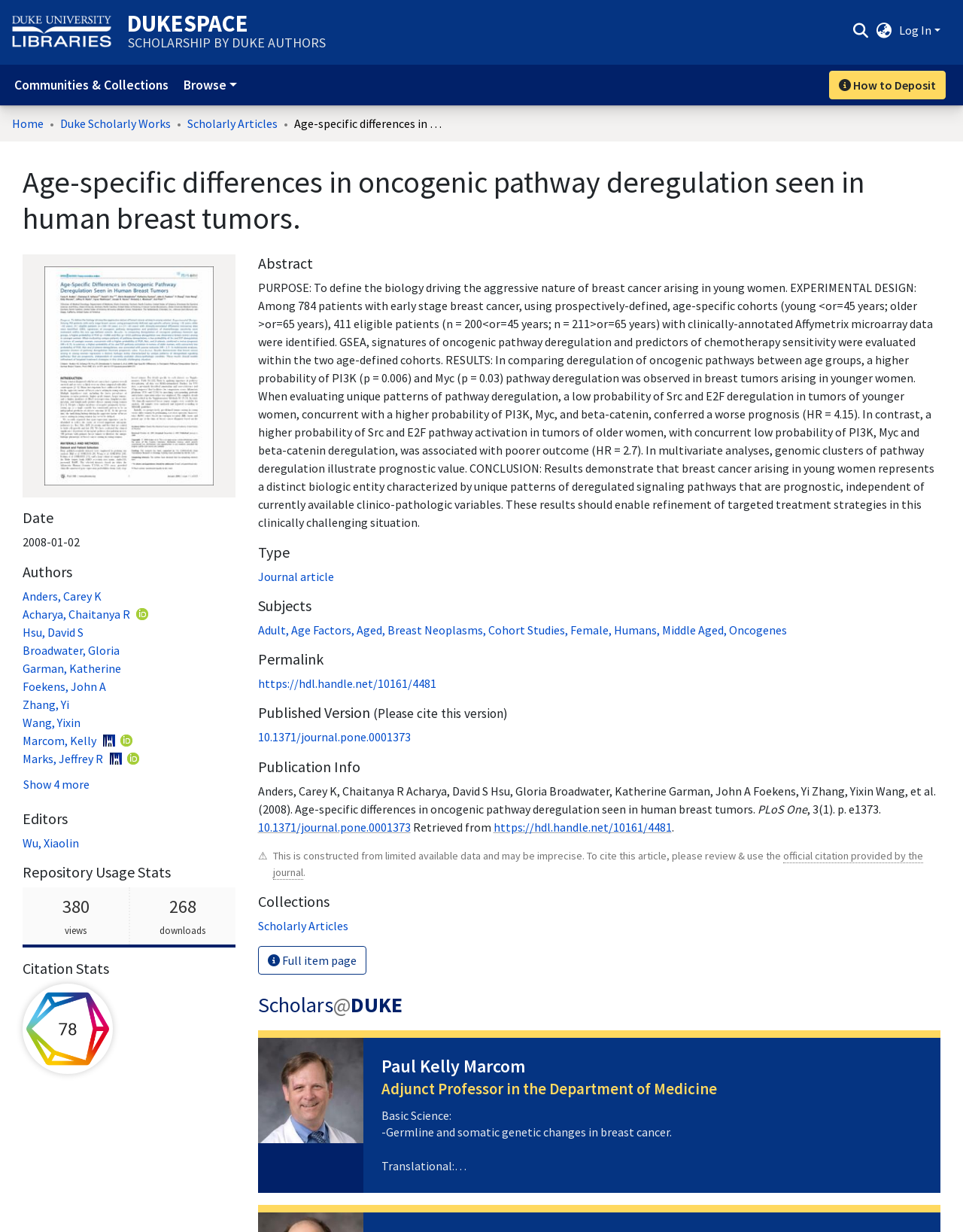Locate the bounding box coordinates of the clickable part needed for the task: "Switch to a different language".

[0.908, 0.017, 0.928, 0.032]